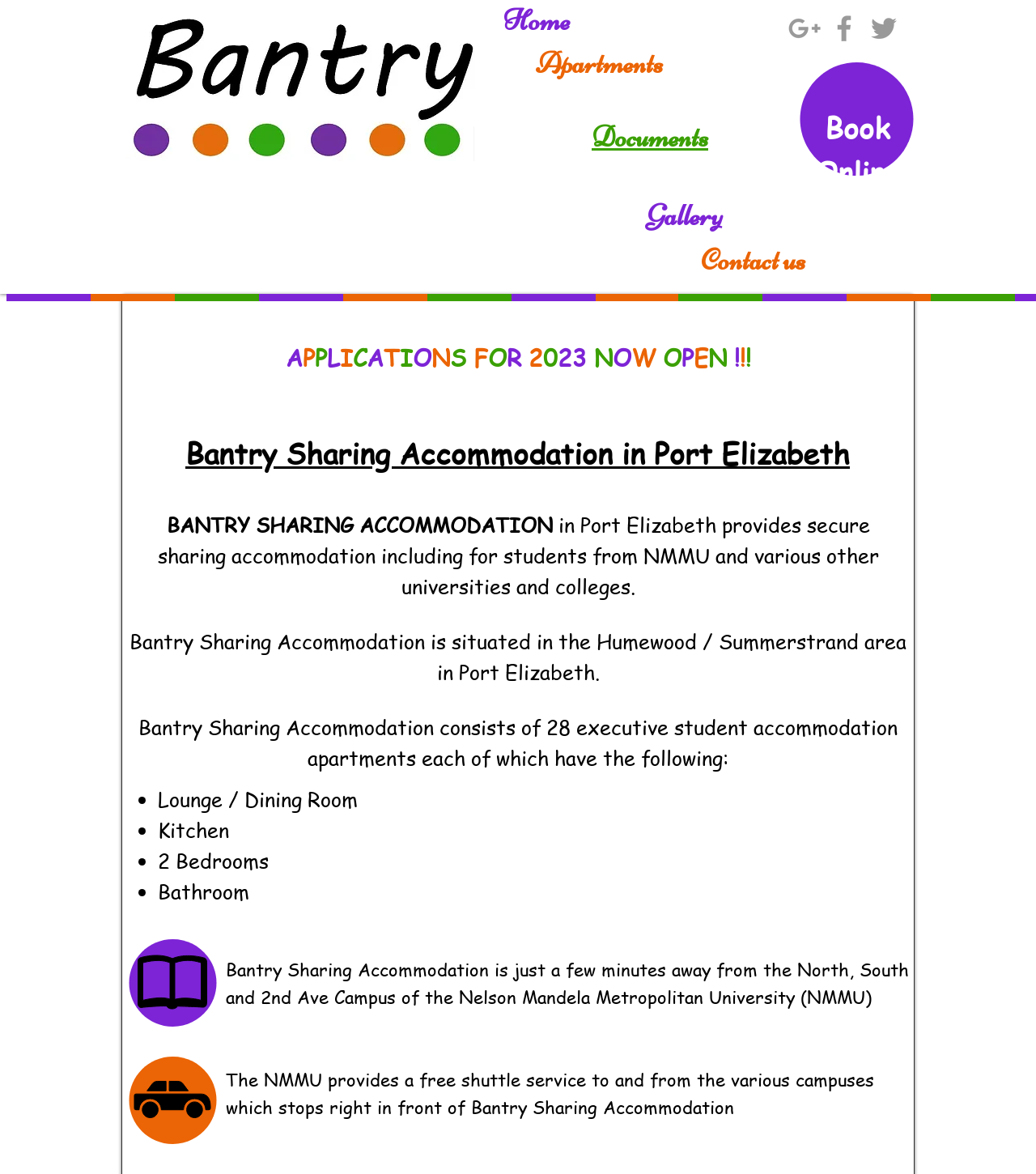Find the bounding box coordinates of the element you need to click on to perform this action: 'Click the Home link'. The coordinates should be represented by four float values between 0 and 1, in the format [left, top, right, bottom].

[0.486, 0.004, 0.55, 0.034]